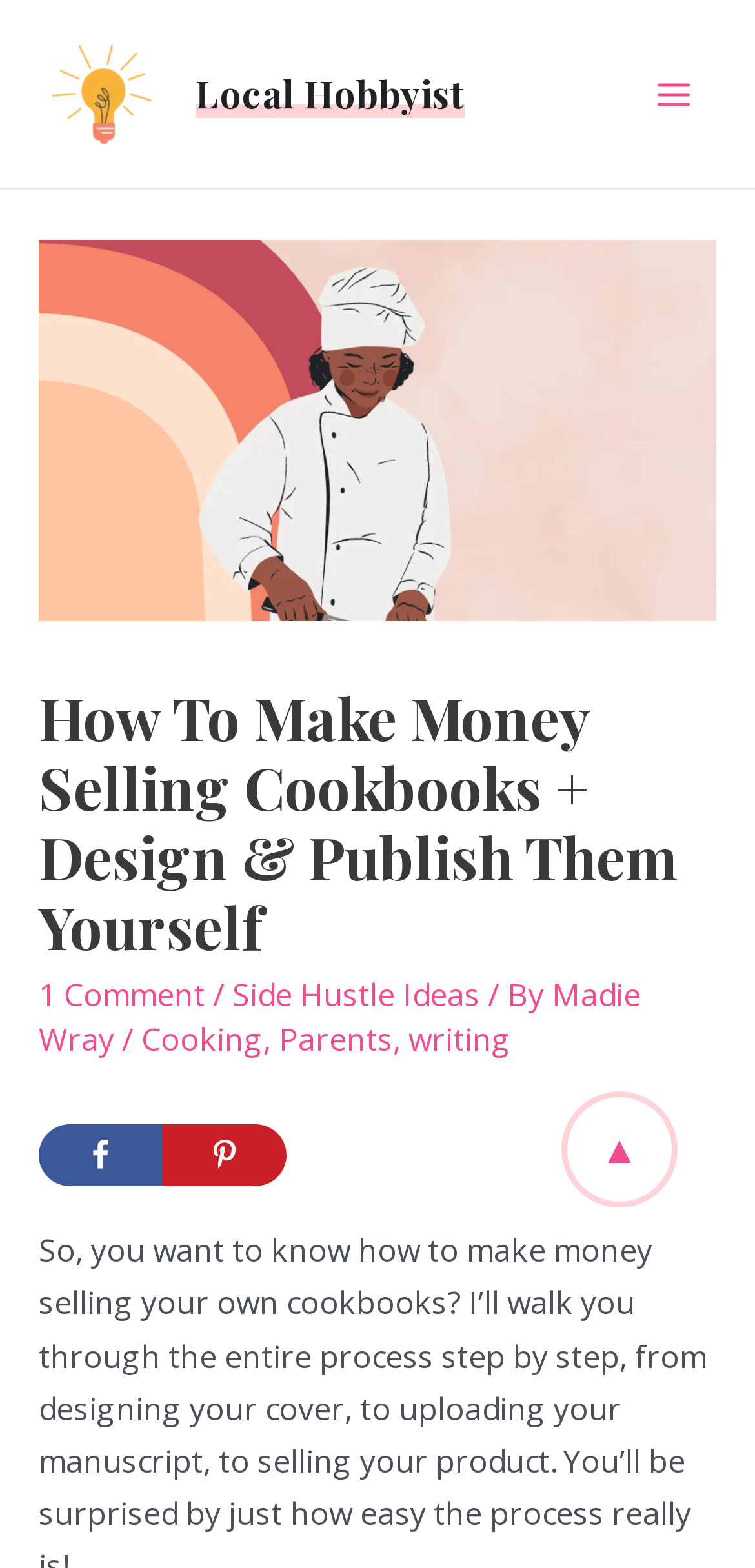Indicate the bounding box coordinates of the element that needs to be clicked to satisfy the following instruction: "Share on Pinterest". The coordinates should be four float numbers between 0 and 1, i.e., [left, top, right, bottom].

[0.215, 0.717, 0.379, 0.757]